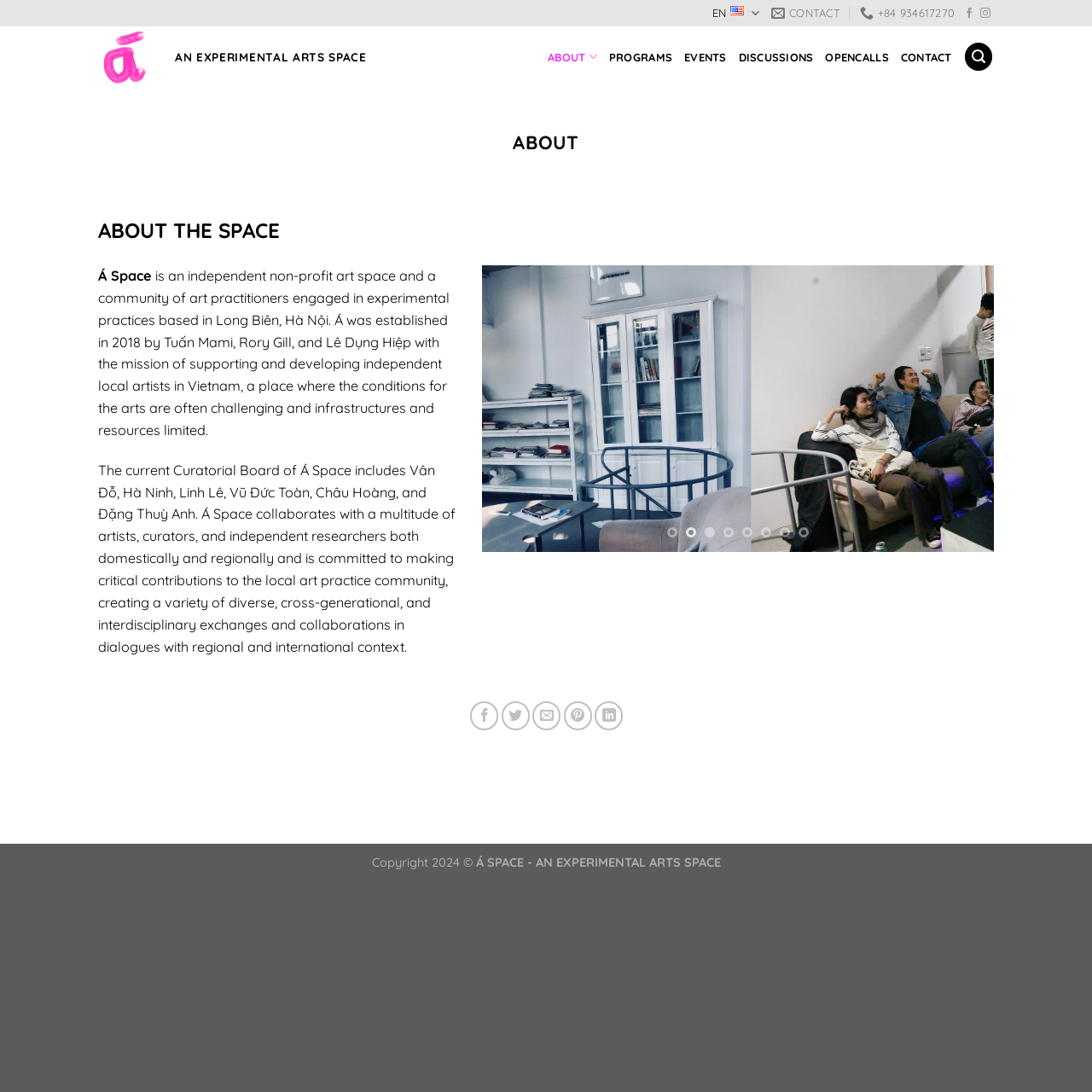Examine the image carefully and respond to the question with a detailed answer: 
How many pages are there?

The number of pages can be determined by counting the list items in the pagination element located at [0.441, 0.243, 0.91, 0.506]. There are 8 list items, each representing a page.